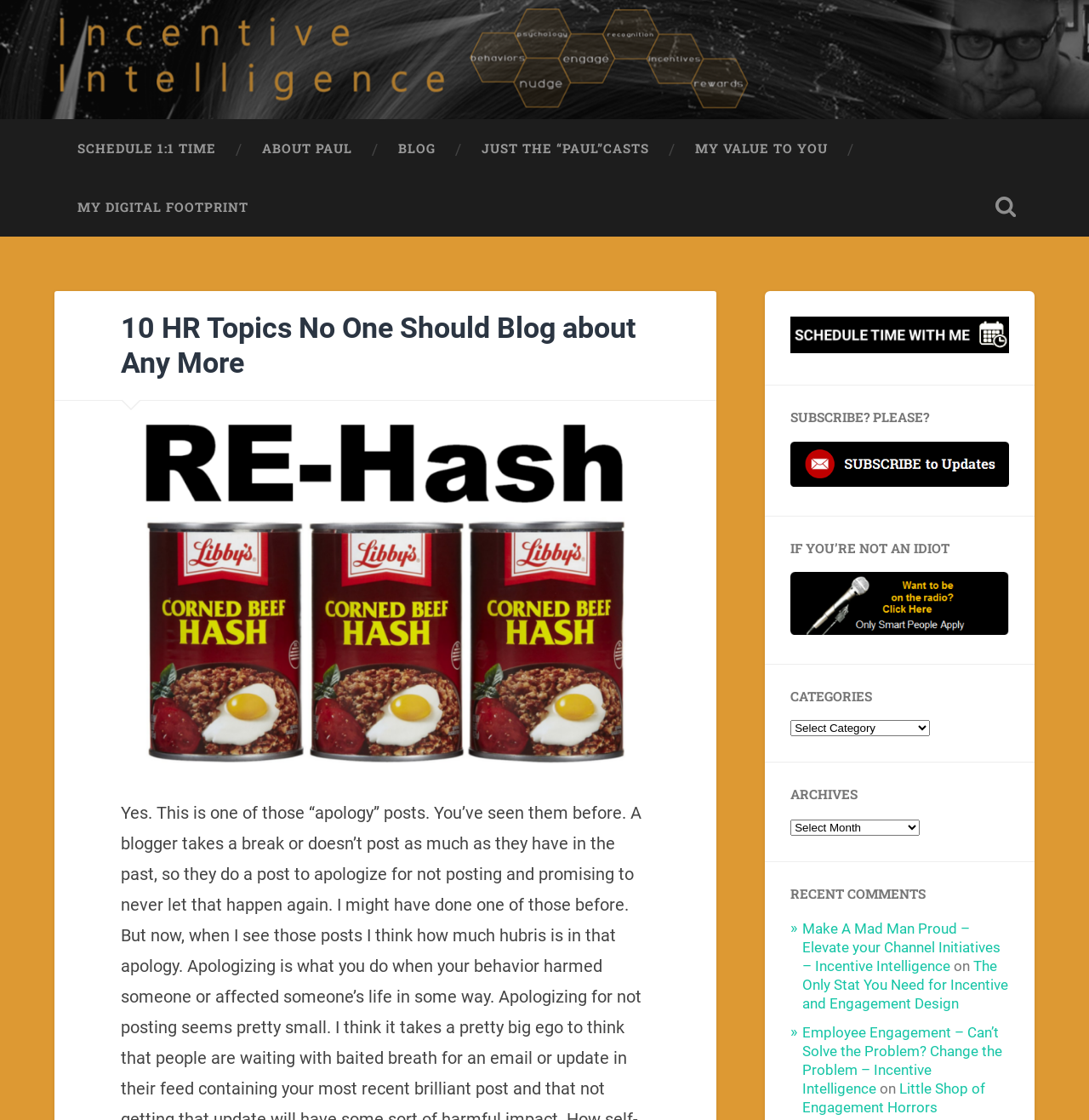Provide a single word or phrase to answer the given question: 
How many categories are listed?

Not specified